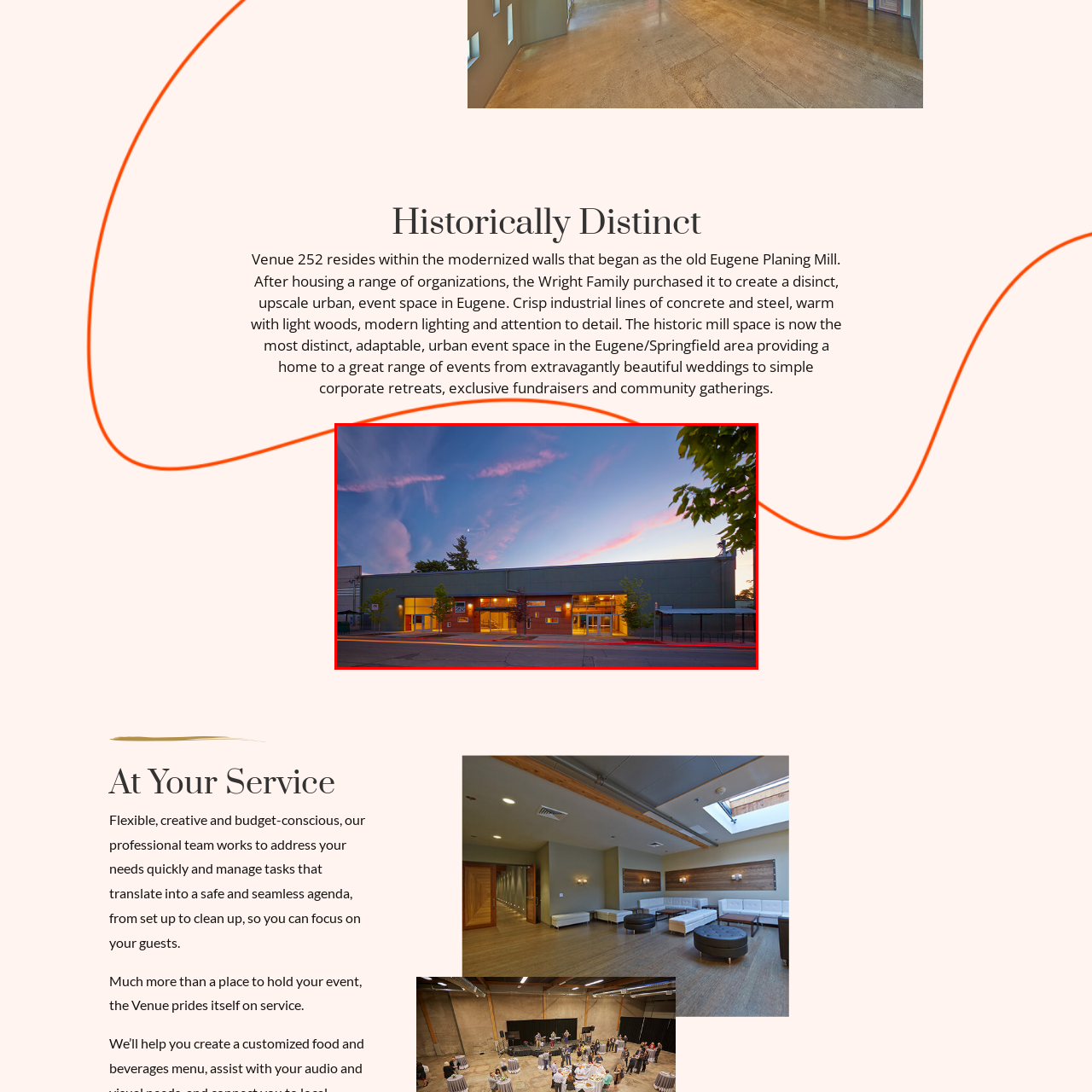What type of events can be held at Venue 252?
Focus on the red-bounded area of the image and reply with one word or a short phrase.

Weddings and corporate retreats